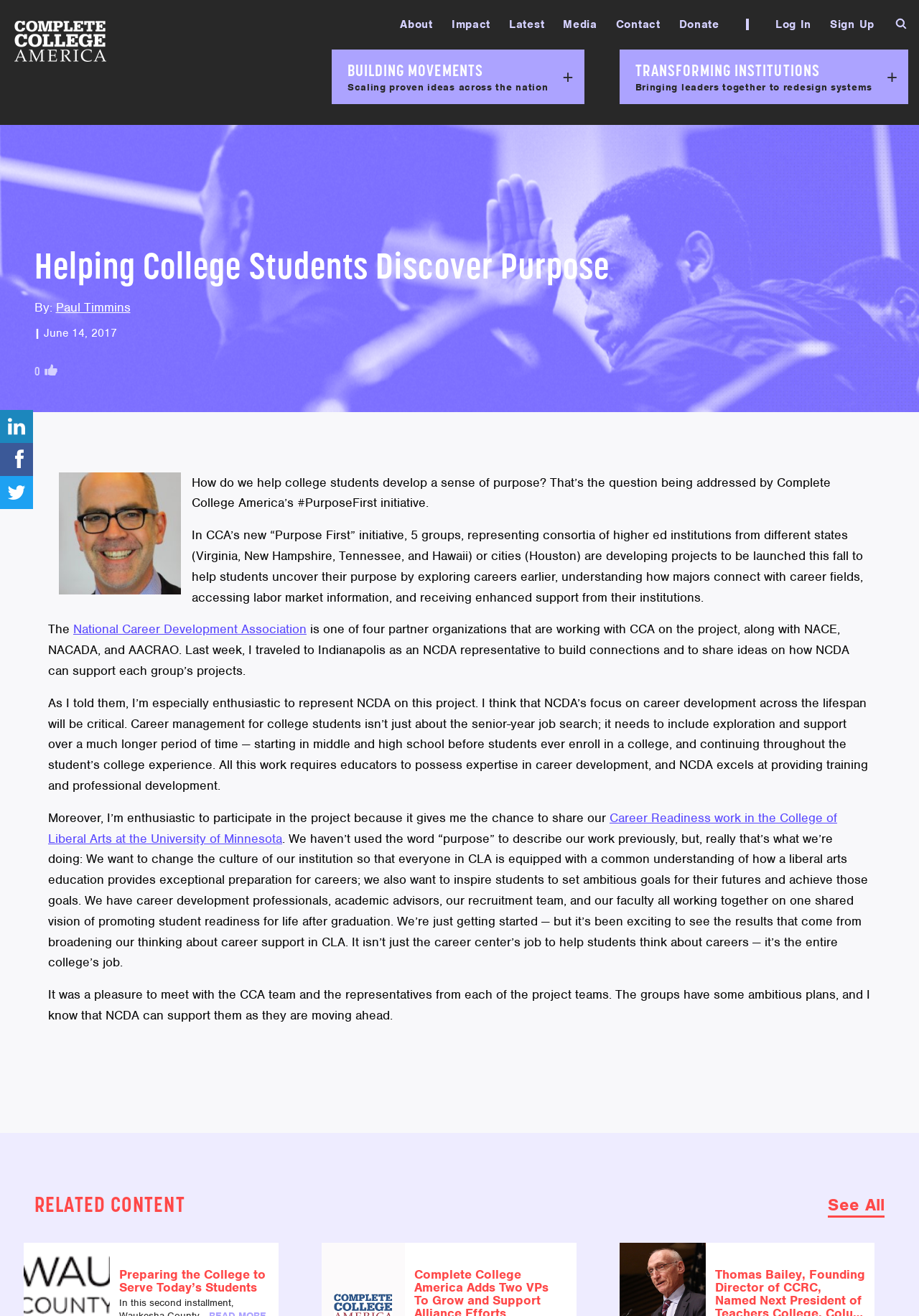Determine the coordinates of the bounding box that should be clicked to complete the instruction: "Click the 'Contact' link". The coordinates should be represented by four float numbers between 0 and 1: [left, top, right, bottom].

[0.67, 0.012, 0.719, 0.025]